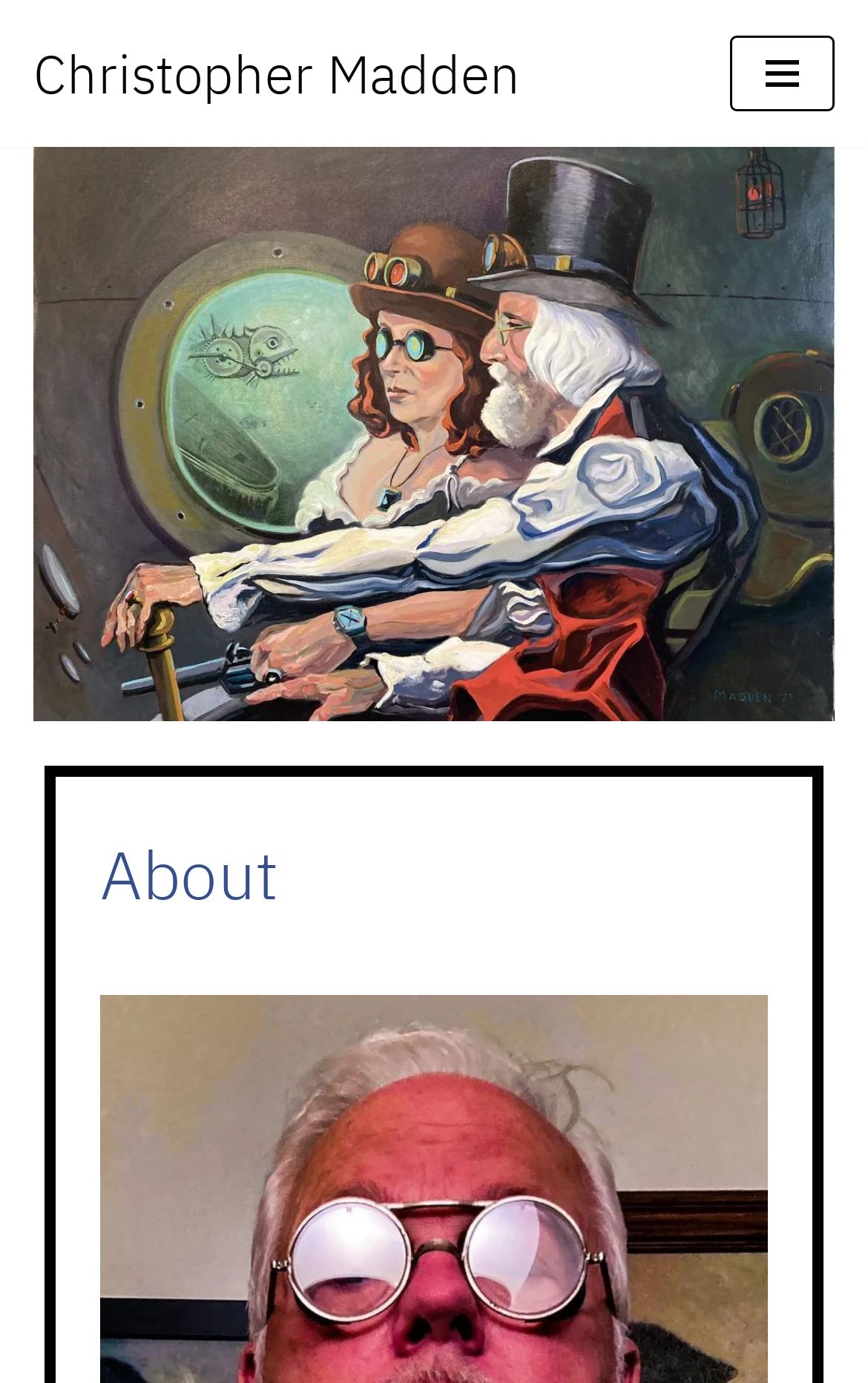Using the webpage screenshot, locate the HTML element that fits the following description and provide its bounding box: "Skip to content".

[0.0, 0.052, 0.077, 0.084]